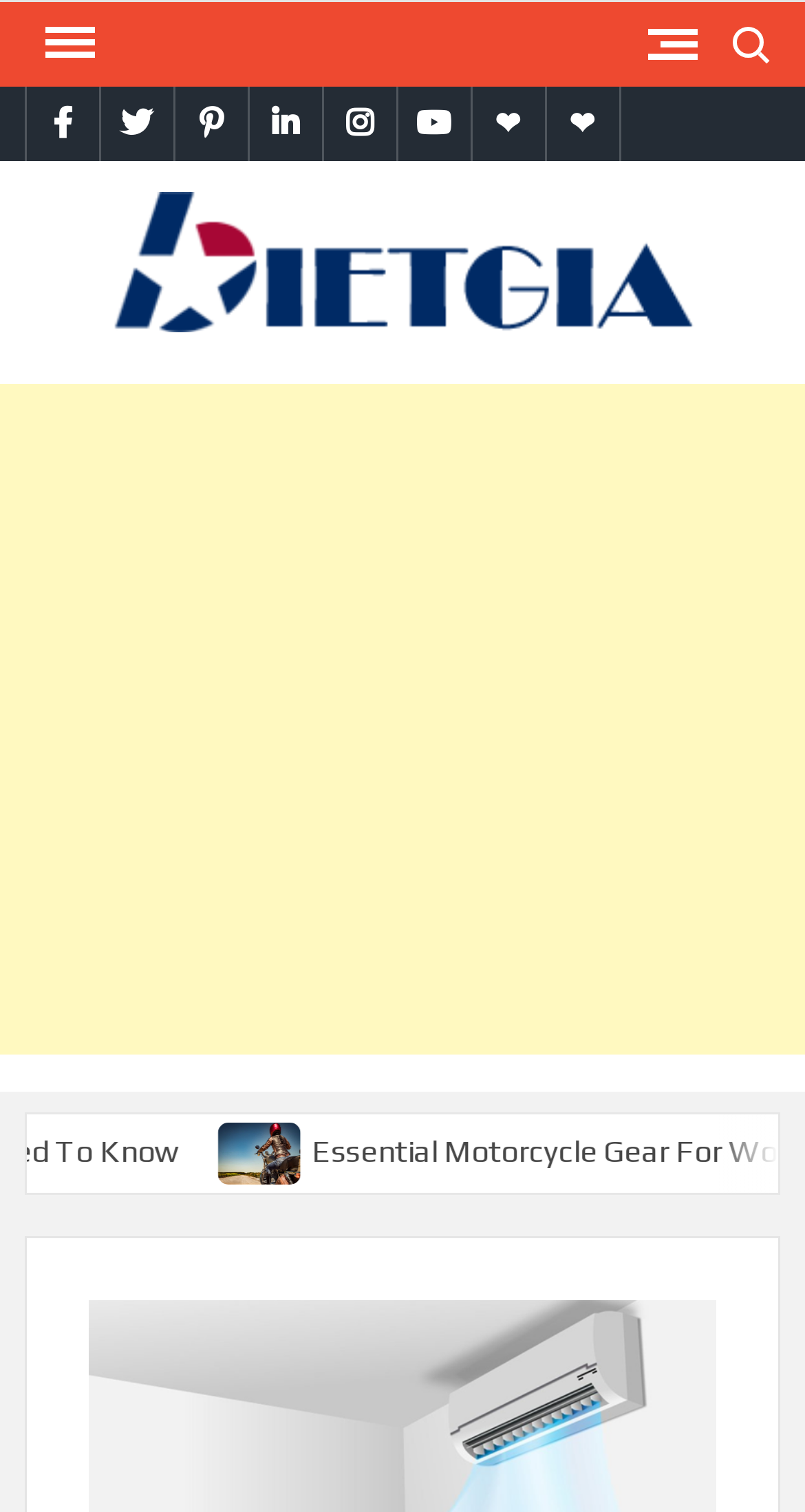Please determine the bounding box coordinates of the element to click in order to execute the following instruction: "Search for something". The coordinates should be four float numbers between 0 and 1, specified as [left, top, right, bottom].

[0.887, 0.007, 0.974, 0.053]